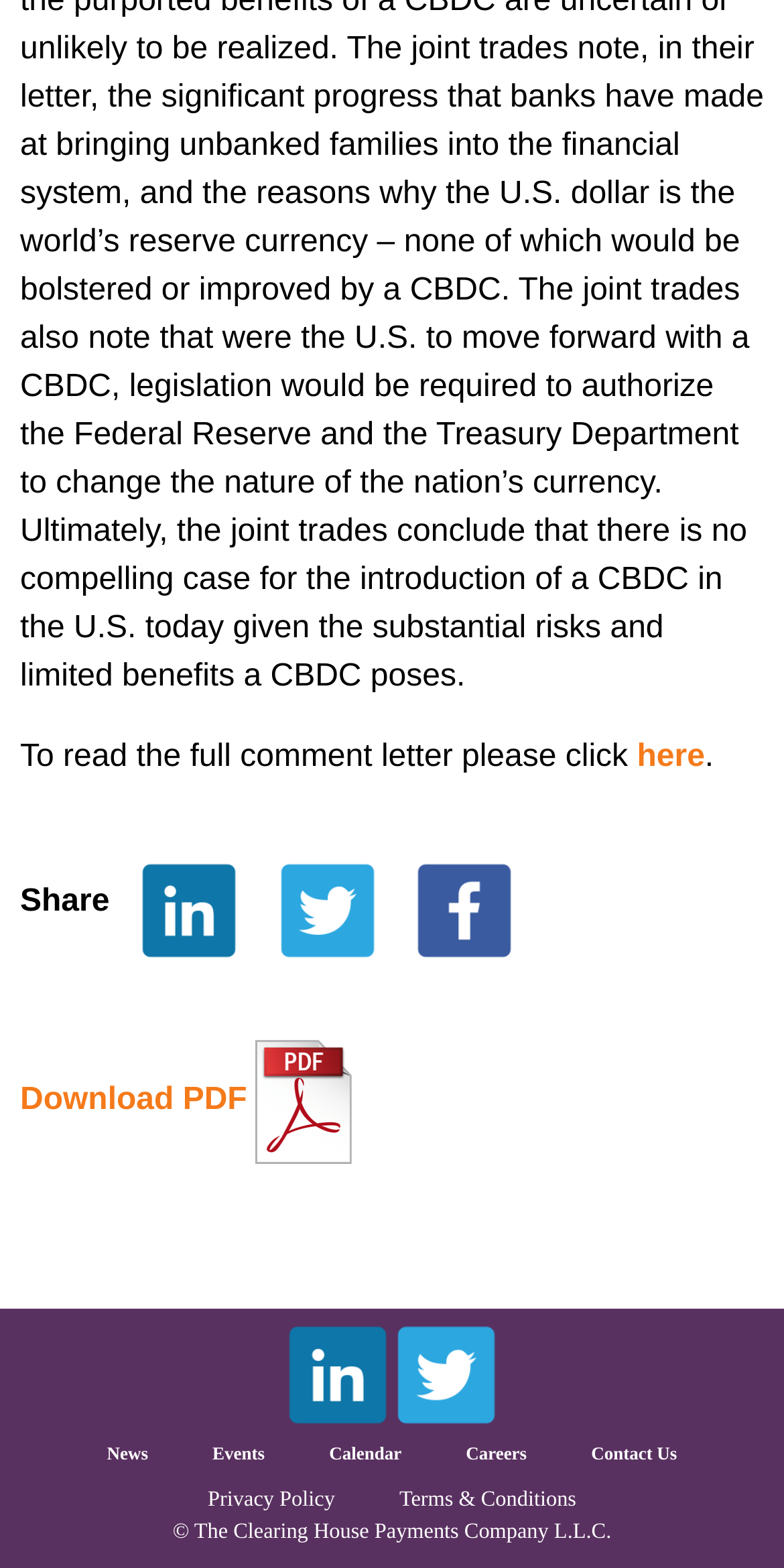Determine the coordinates of the bounding box for the clickable area needed to execute this instruction: "Go to Contact Us page".

[0.754, 0.92, 0.864, 0.933]